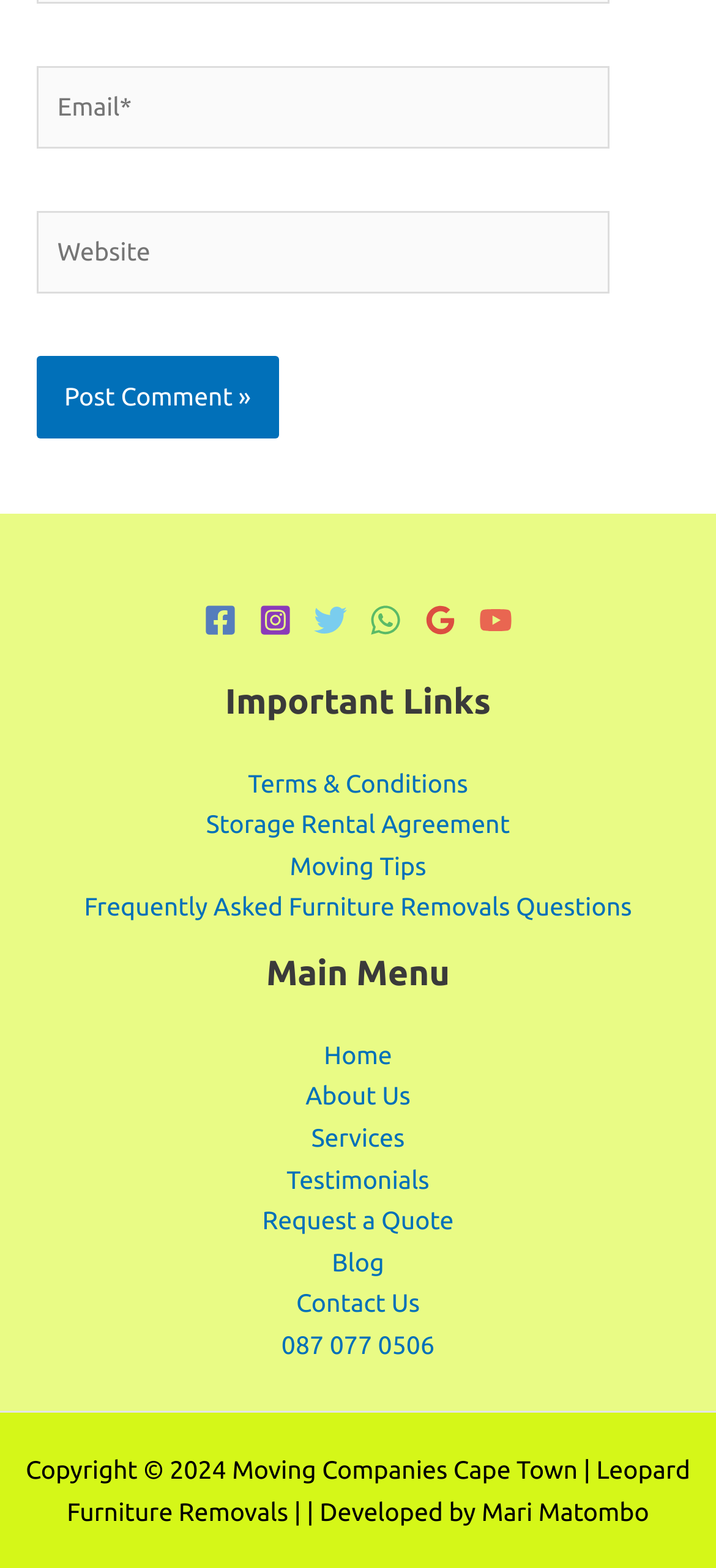Answer the question with a brief word or phrase:
What is the phone number provided in the footer?

087 077 0506